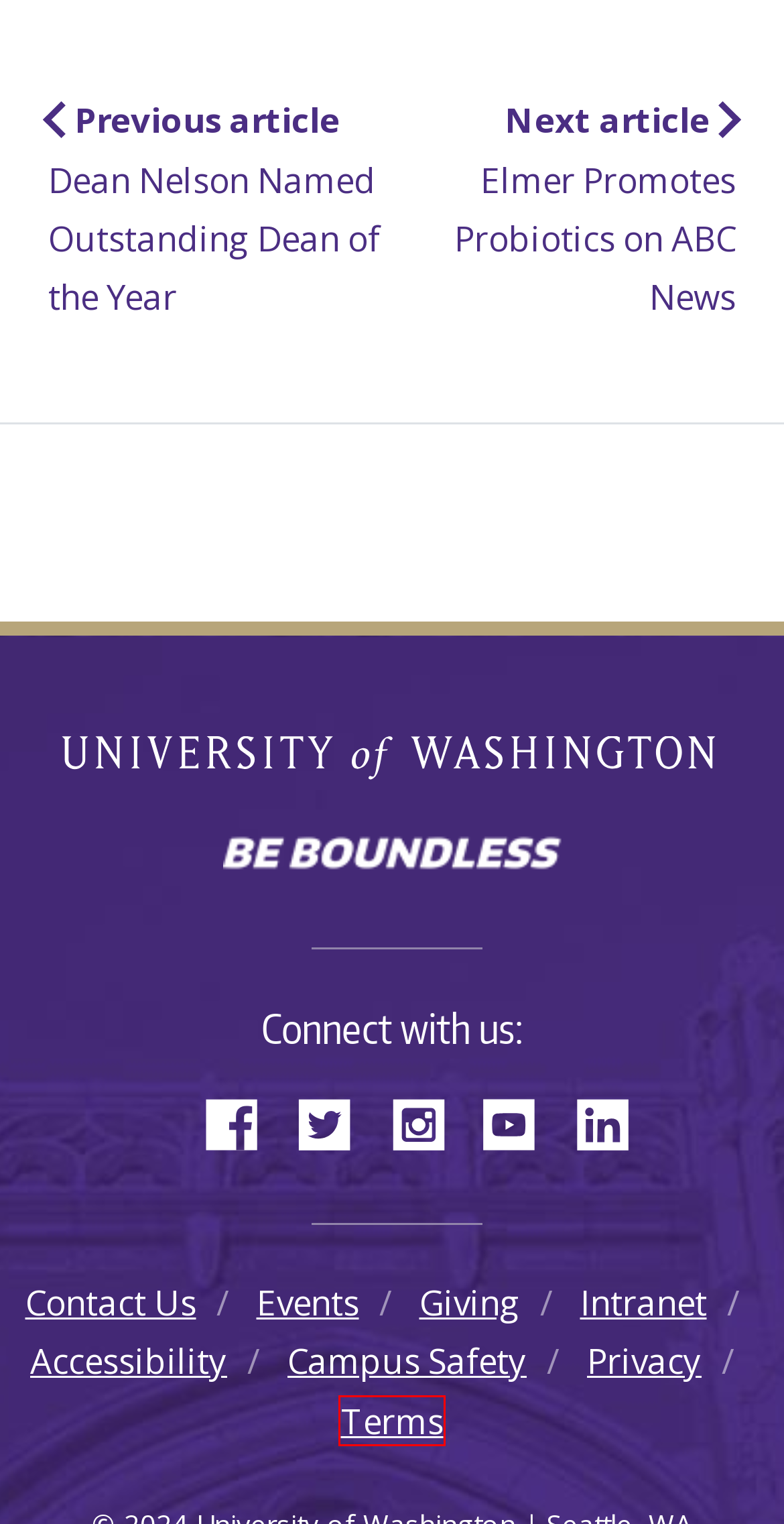Given a webpage screenshot with a red bounding box around a particular element, identify the best description of the new webpage that will appear after clicking on the element inside the red bounding box. Here are the candidates:
A. Dean Nelson Named Outstanding Dean of the Year - School of Pharmacy
B. University of Washington Website Terms and Conditions of Use – Website Information
C. Elmer Promotes Probiotics on ABC News - School of Pharmacy
D. UW Homepage
E. Accessibility at the UW
F. Be Boundless
G. University of Washington Online Privacy Statement – Website Information
H. Campus Community Safety – The Division of Campus Community Safety at the University of Washington

B